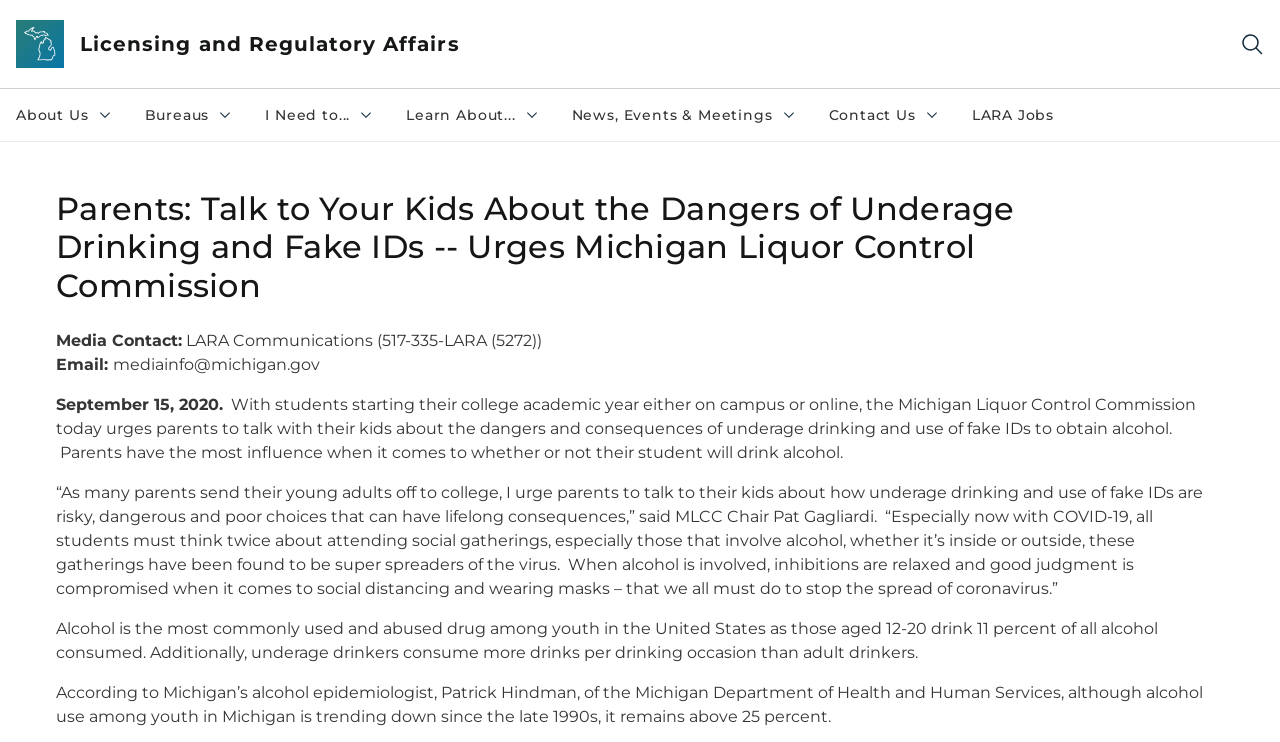Please provide the bounding box coordinates for the element that needs to be clicked to perform the following instruction: "Contact Us". The coordinates should be given as four float numbers between 0 and 1, i.e., [left, top, right, bottom].

[0.635, 0.12, 0.747, 0.19]